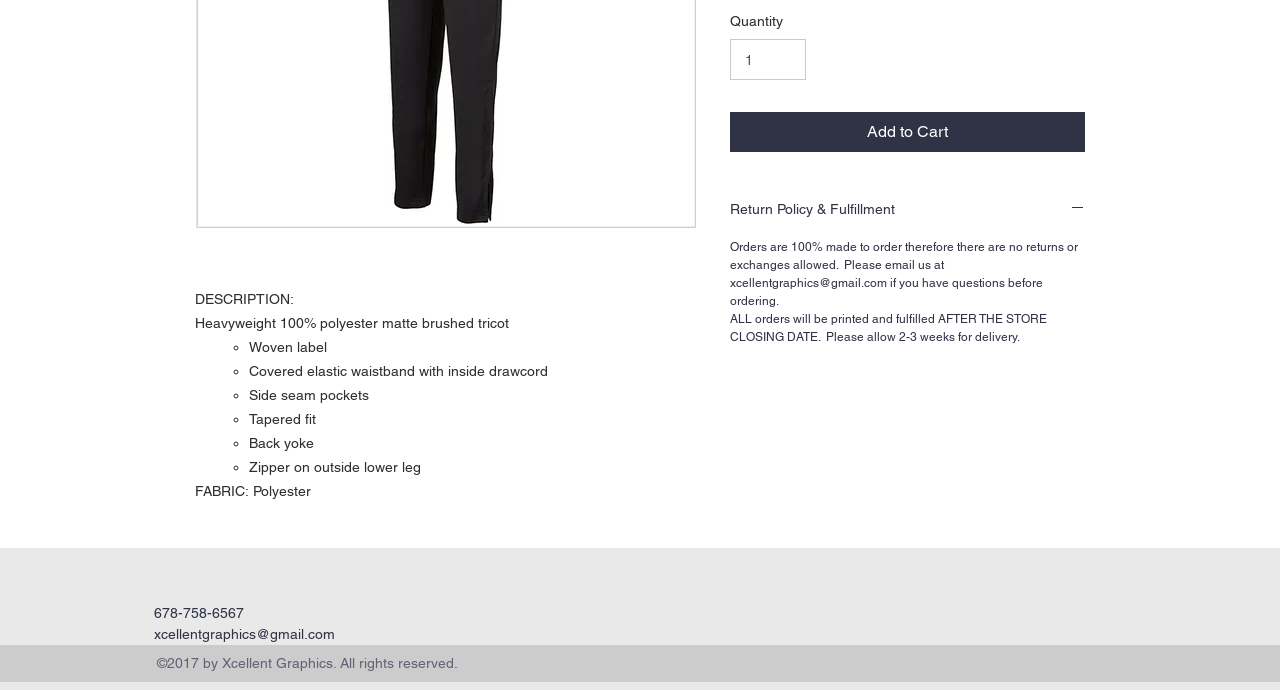Determine the bounding box for the described HTML element: "input value="1" aria-label="Quantity" value="1"". Ensure the coordinates are four float numbers between 0 and 1 in the format [left, top, right, bottom].

[0.57, 0.057, 0.63, 0.116]